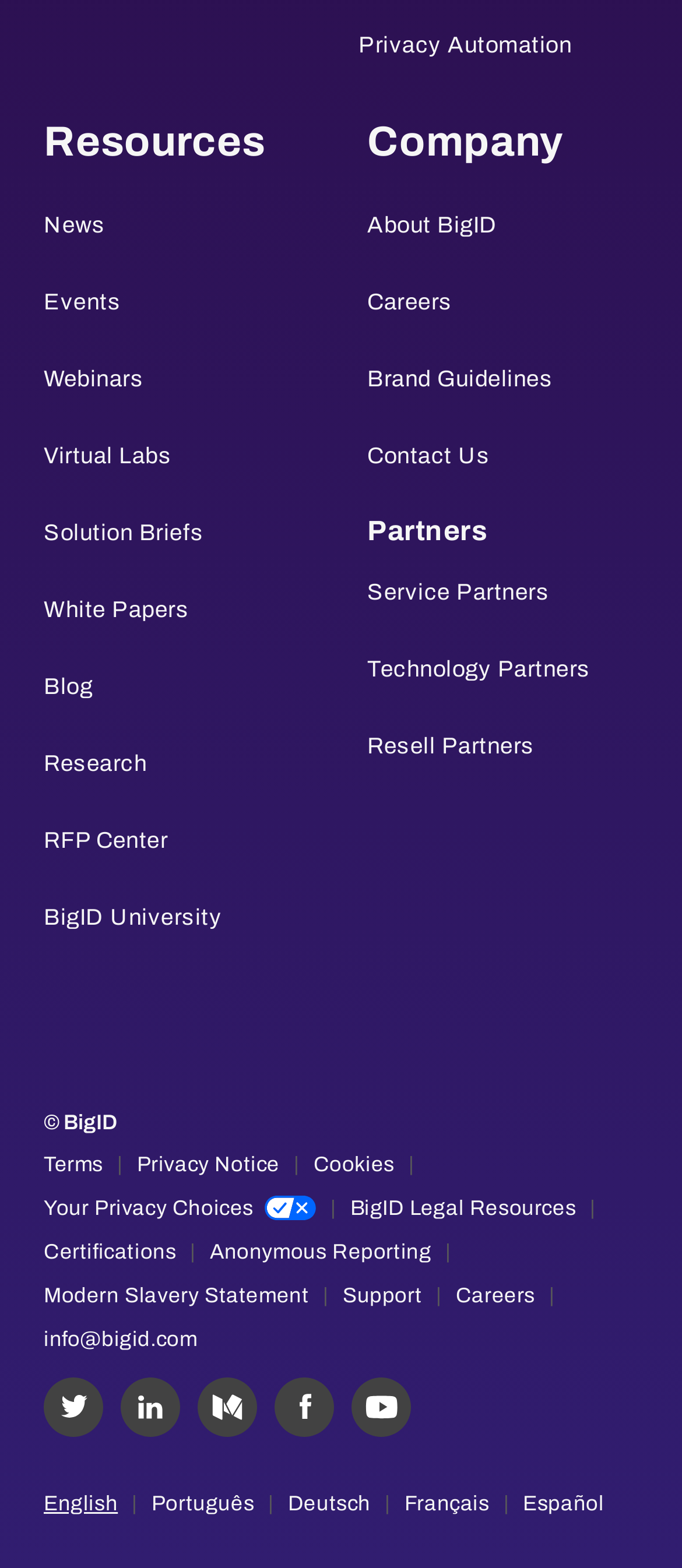Give a one-word or short-phrase answer to the following question: 
What is the last link in the 'Company' section?

Partners